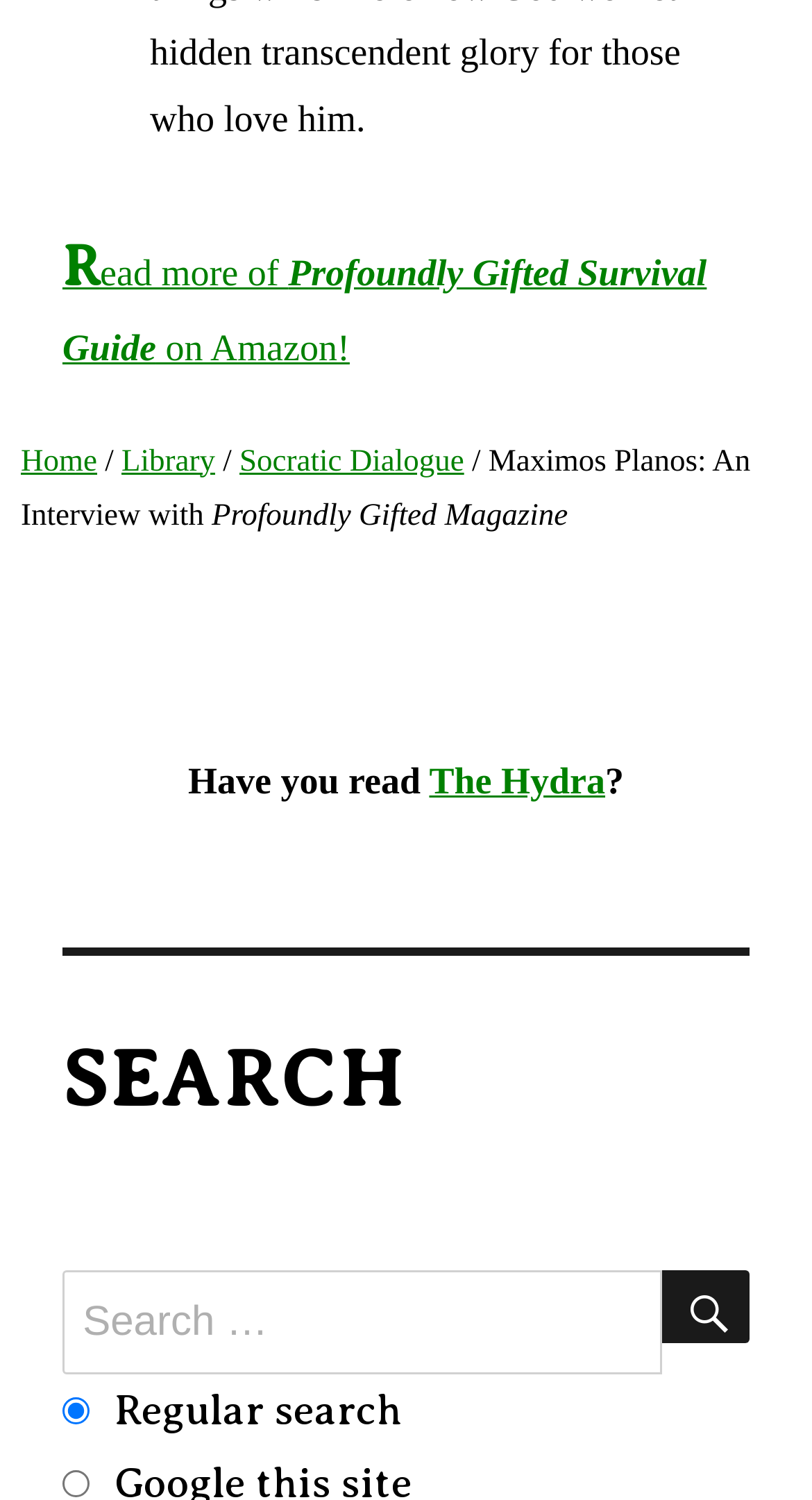Extract the bounding box for the UI element that matches this description: "Coatings, paints & inks".

None